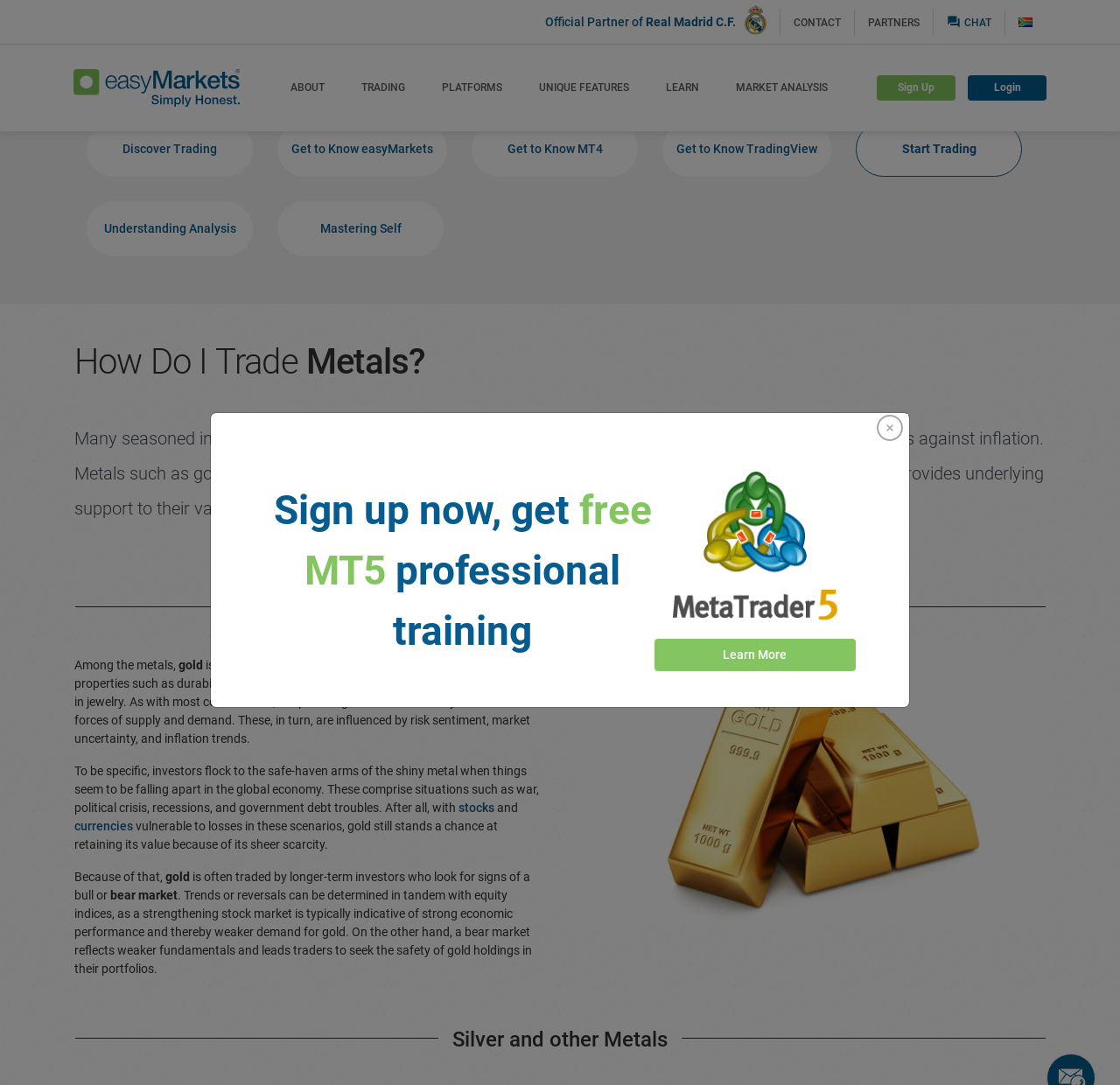Utilize the details in the image to thoroughly answer the following question: What is the purpose of the 'Sign Up' and 'Login' links?

The 'Sign Up' and 'Login' links are likely used to access the trading platform, allowing users to create an account or log in to their existing account to start trading metals.